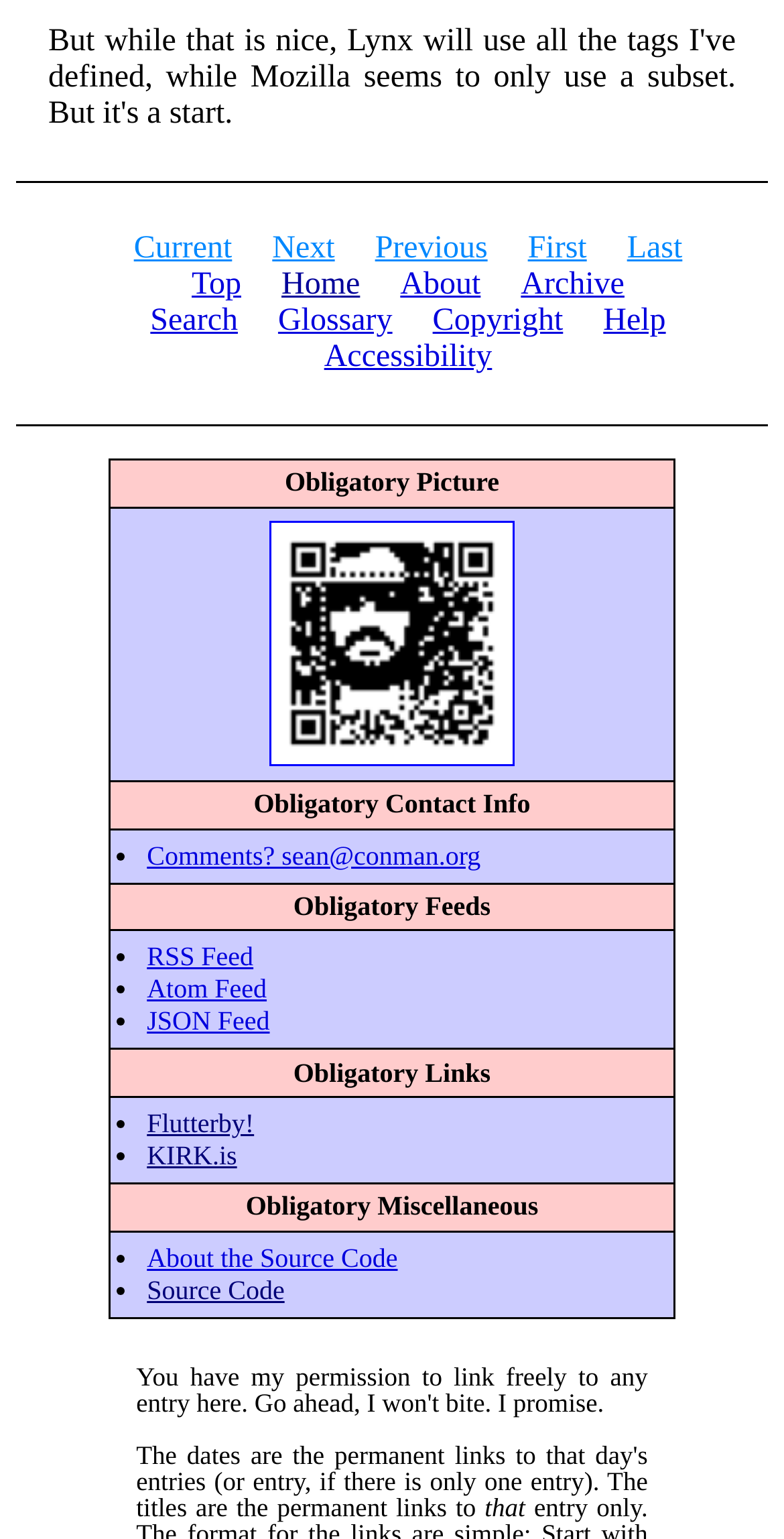Show the bounding box coordinates of the region that should be clicked to follow the instruction: "go to the next page."

[0.347, 0.15, 0.427, 0.172]